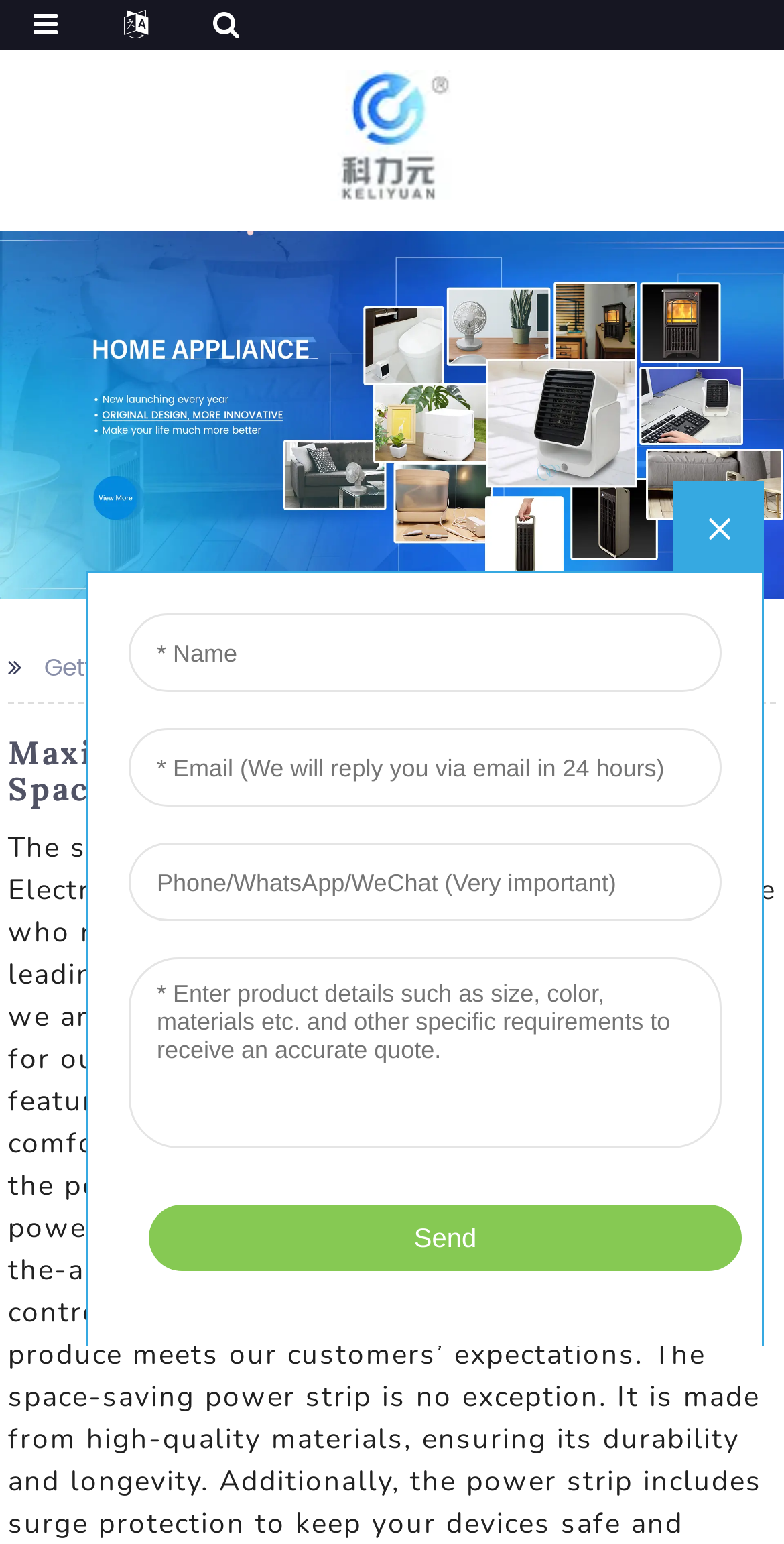Using the webpage screenshot, locate the HTML element that fits the following description and provide its bounding box: "Getting started".

[0.056, 0.421, 0.282, 0.445]